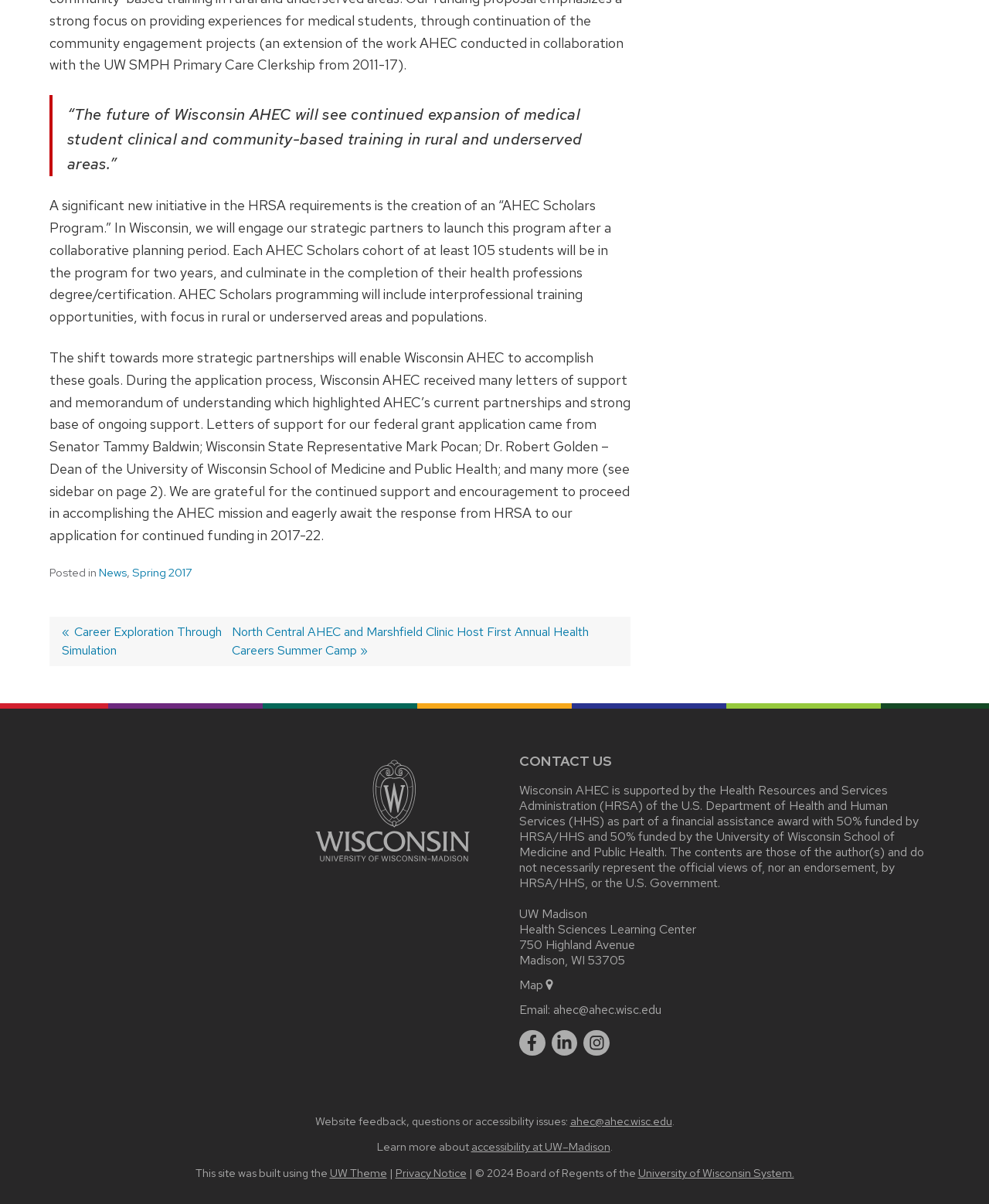Identify the bounding box for the UI element specified in this description: "ahec@ahec.wisc.edu". The coordinates must be four float numbers between 0 and 1, formatted as [left, top, right, bottom].

[0.576, 0.925, 0.679, 0.937]